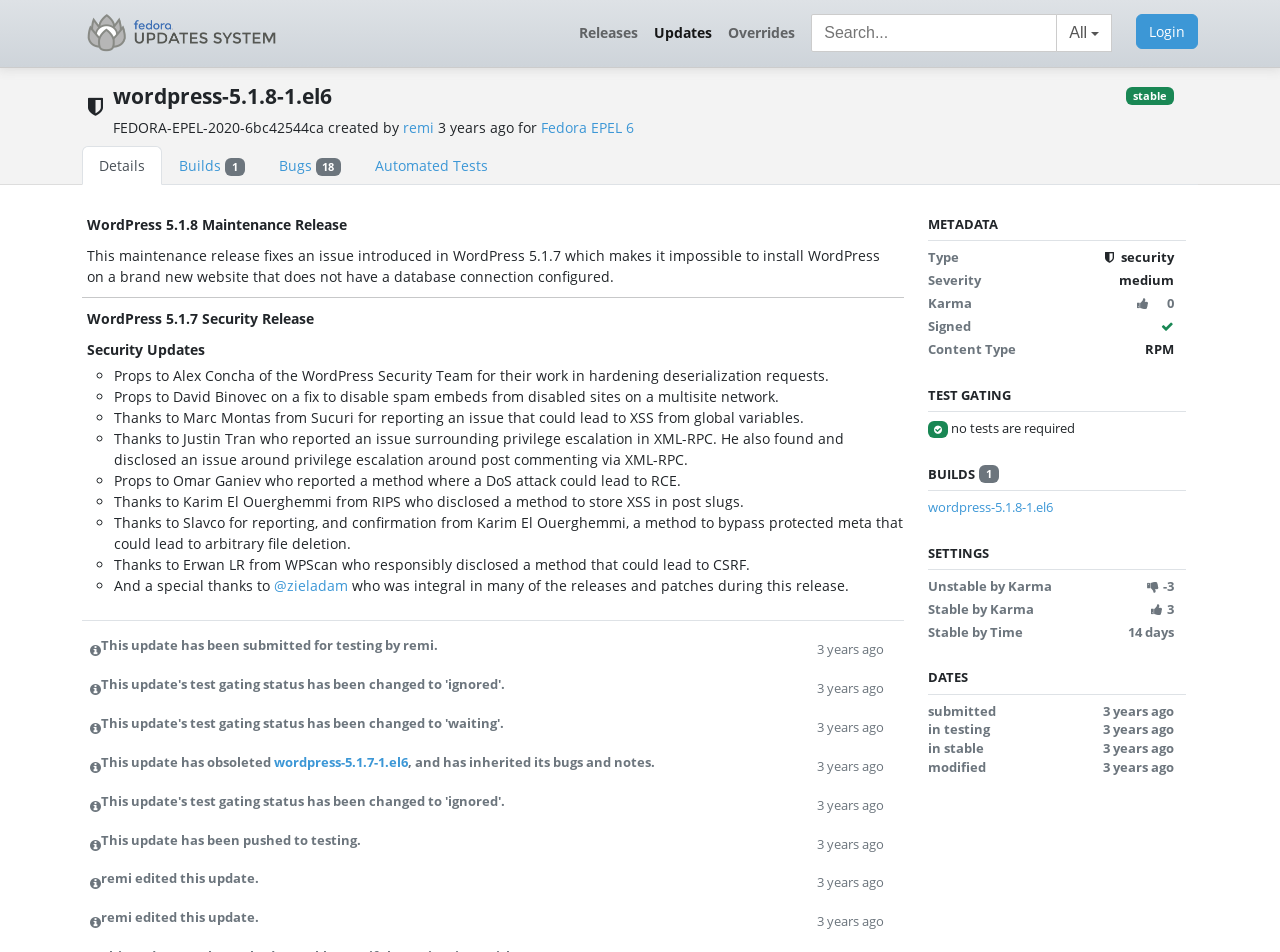Please provide the bounding box coordinate of the region that matches the element description: no tests are required. Coordinates should be in the format (top-left x, top-left y, bottom-right x, bottom-right y) and all values should be between 0 and 1.

[0.743, 0.441, 0.84, 0.459]